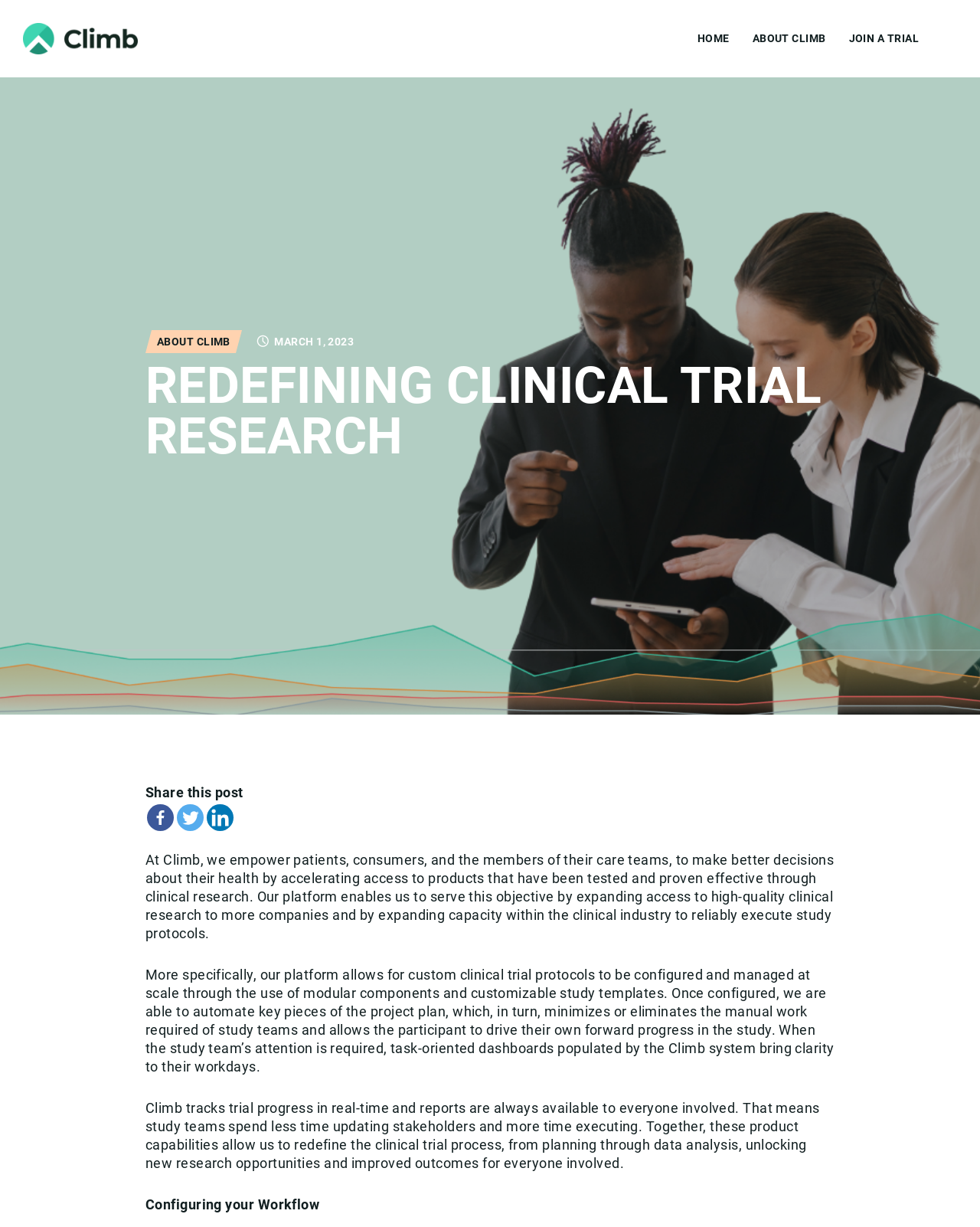Locate the bounding box of the UI element described by: "Join a Trial" in the given webpage screenshot.

[0.866, 0.026, 0.938, 0.036]